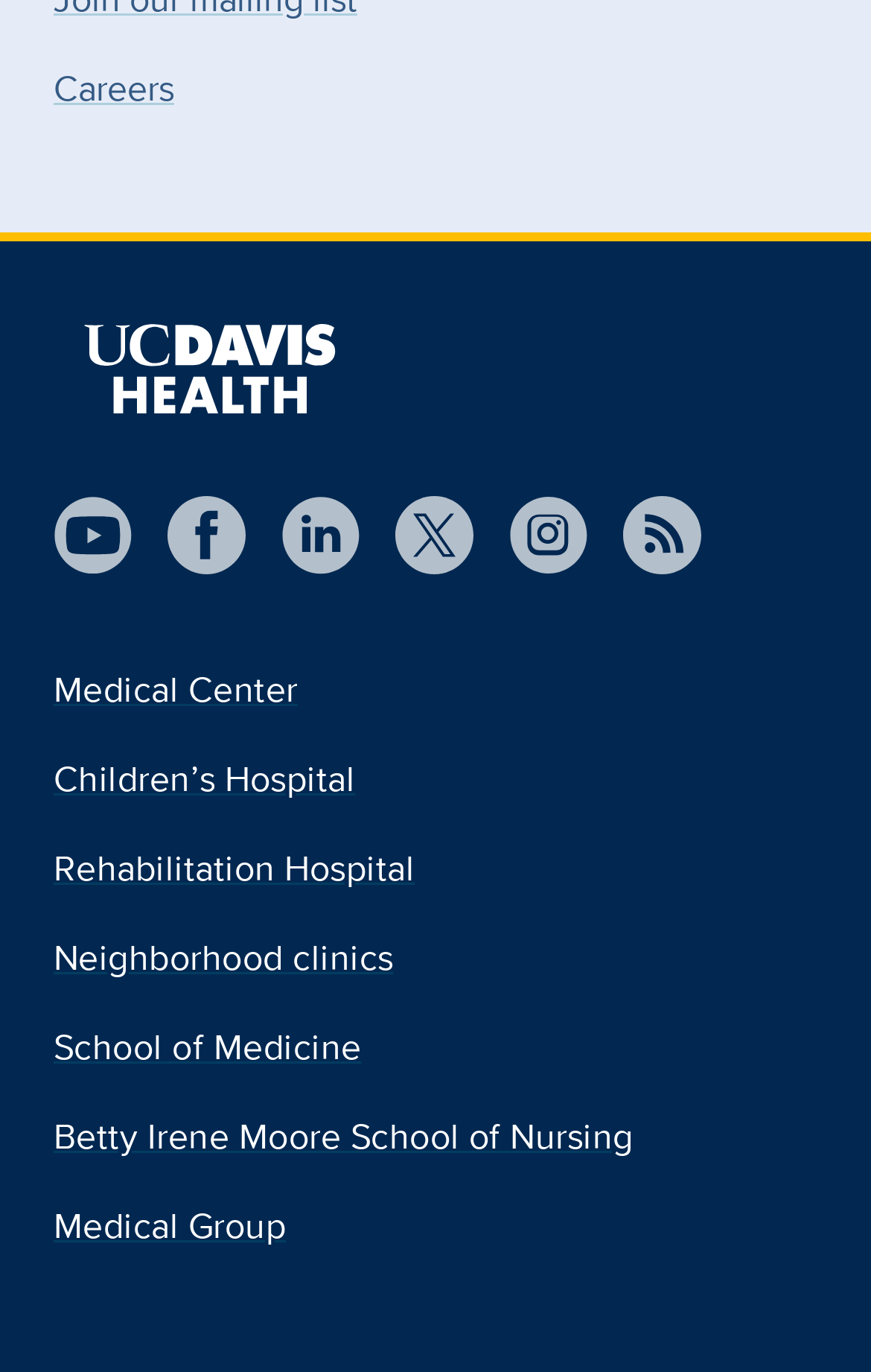Please identify the bounding box coordinates of the region to click in order to complete the task: "Follow us on LinkedIn". The coordinates must be four float numbers between 0 and 1, specified as [left, top, right, bottom].

[0.282, 0.362, 0.413, 0.419]